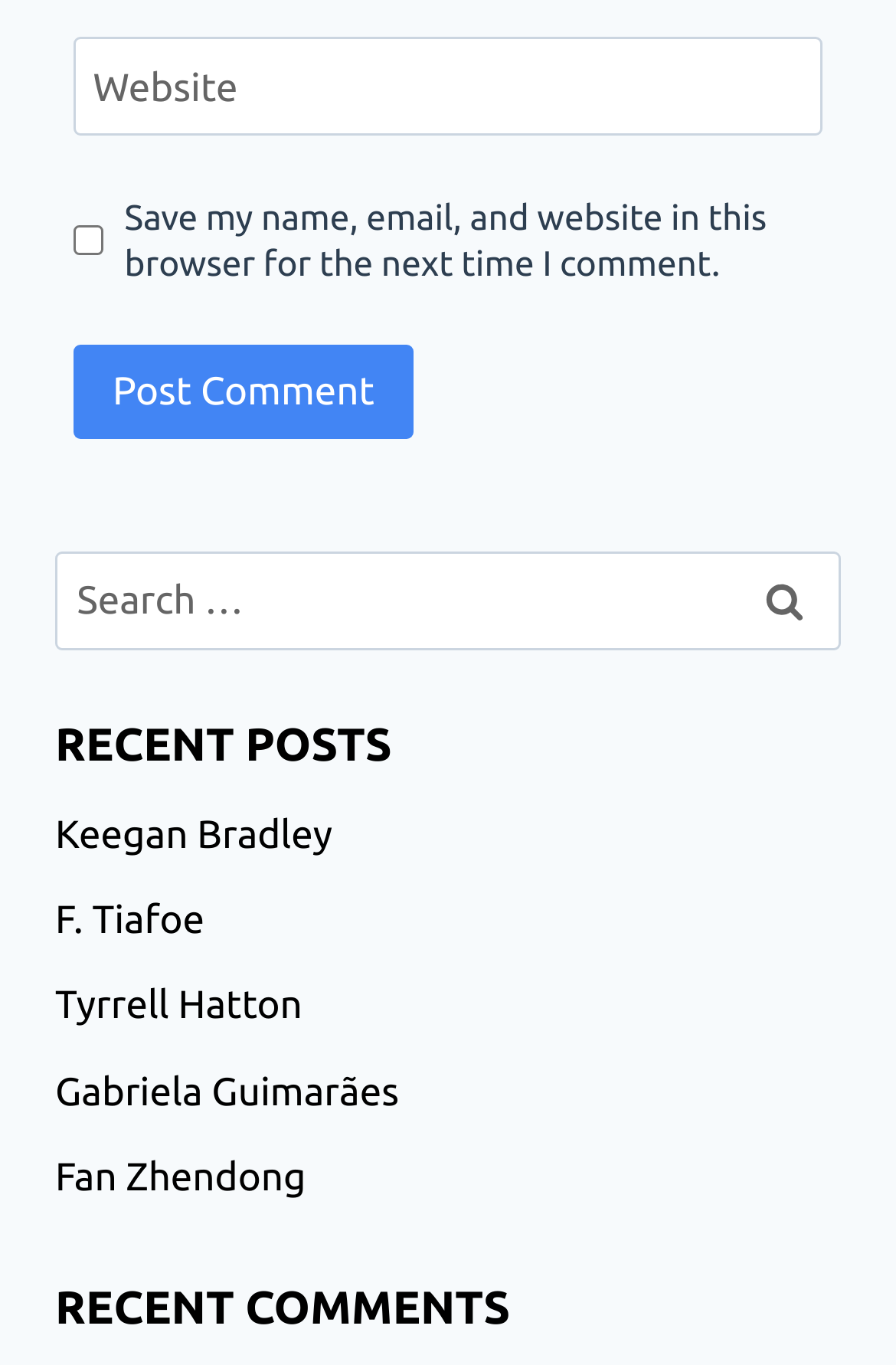Analyze the image and answer the question with as much detail as possible: 
How many headings are present on the webpage?

There are three headings present on the webpage: 'Website', 'RECENT POSTS', and 'RECENT COMMENTS'.